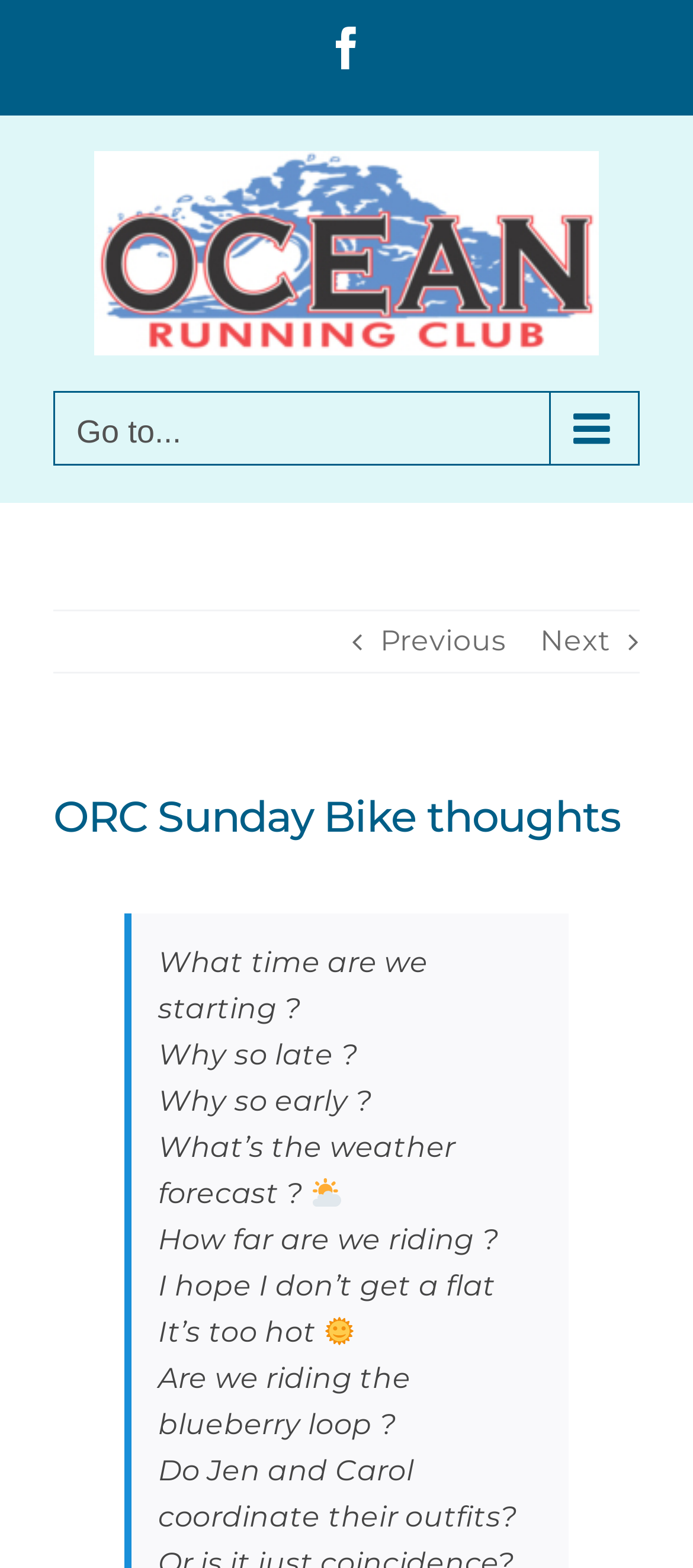Determine the bounding box coordinates (top-left x, top-left y, bottom-right x, bottom-right y) of the UI element described in the following text: Go to...

[0.077, 0.249, 0.923, 0.297]